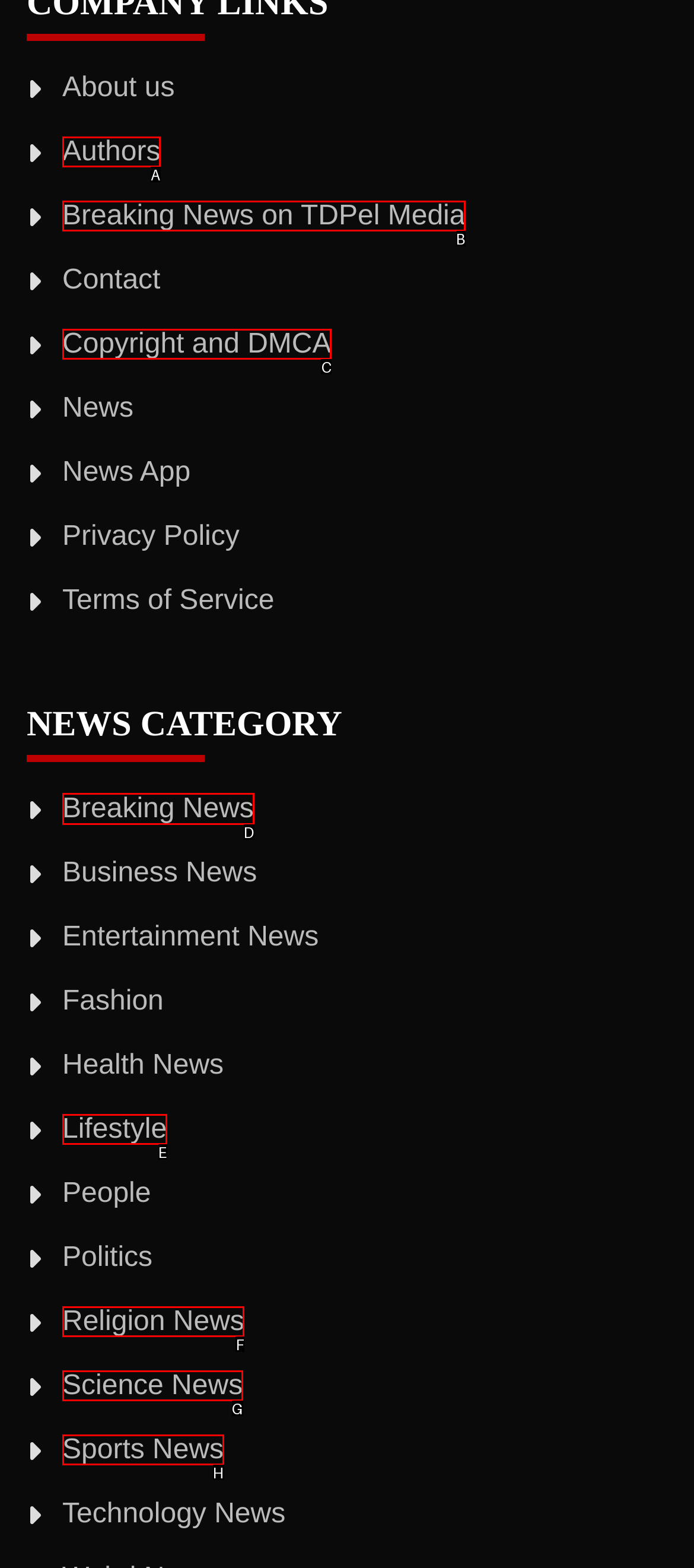Identify the letter of the option to click in order to read breaking news. Answer with the letter directly.

D